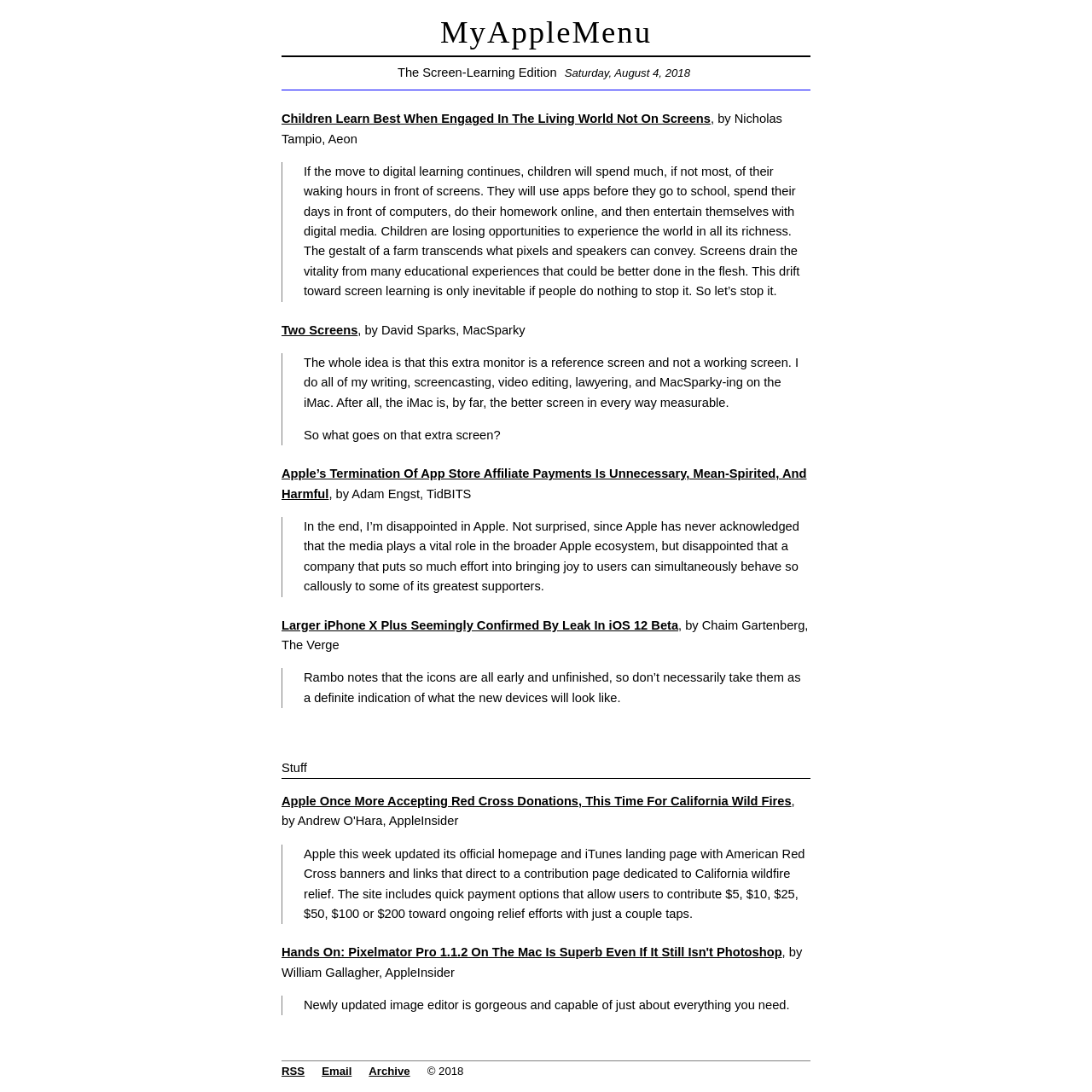Answer the question with a single word or phrase: 
How many articles are on this webpage?

9